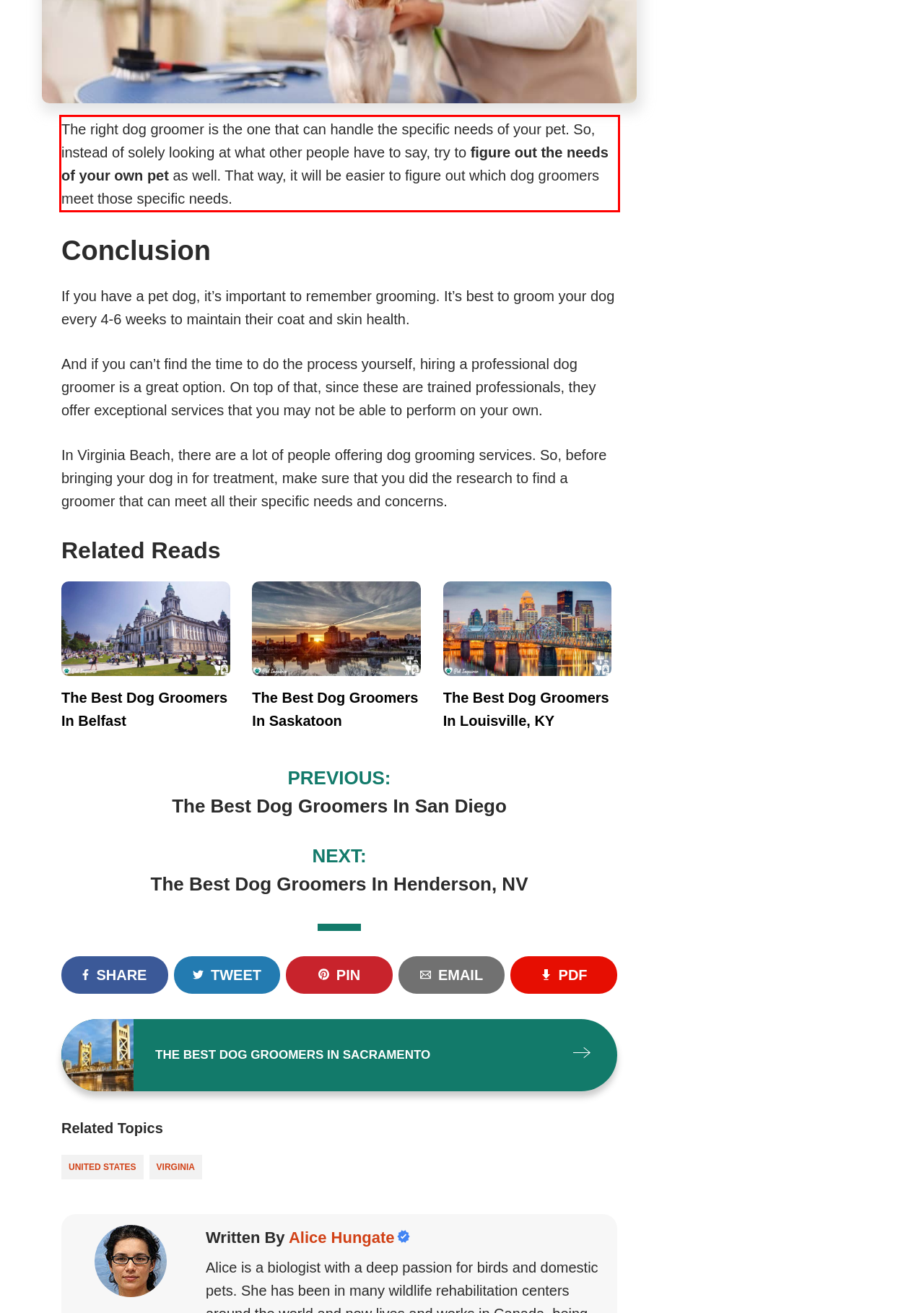Perform OCR on the text inside the red-bordered box in the provided screenshot and output the content.

The right dog groomer is the one that can handle the specific needs of your pet. So, instead of solely looking at what other people have to say, try to figure out the needs of your own pet as well. That way, it will be easier to figure out which dog groomers meet those specific needs.